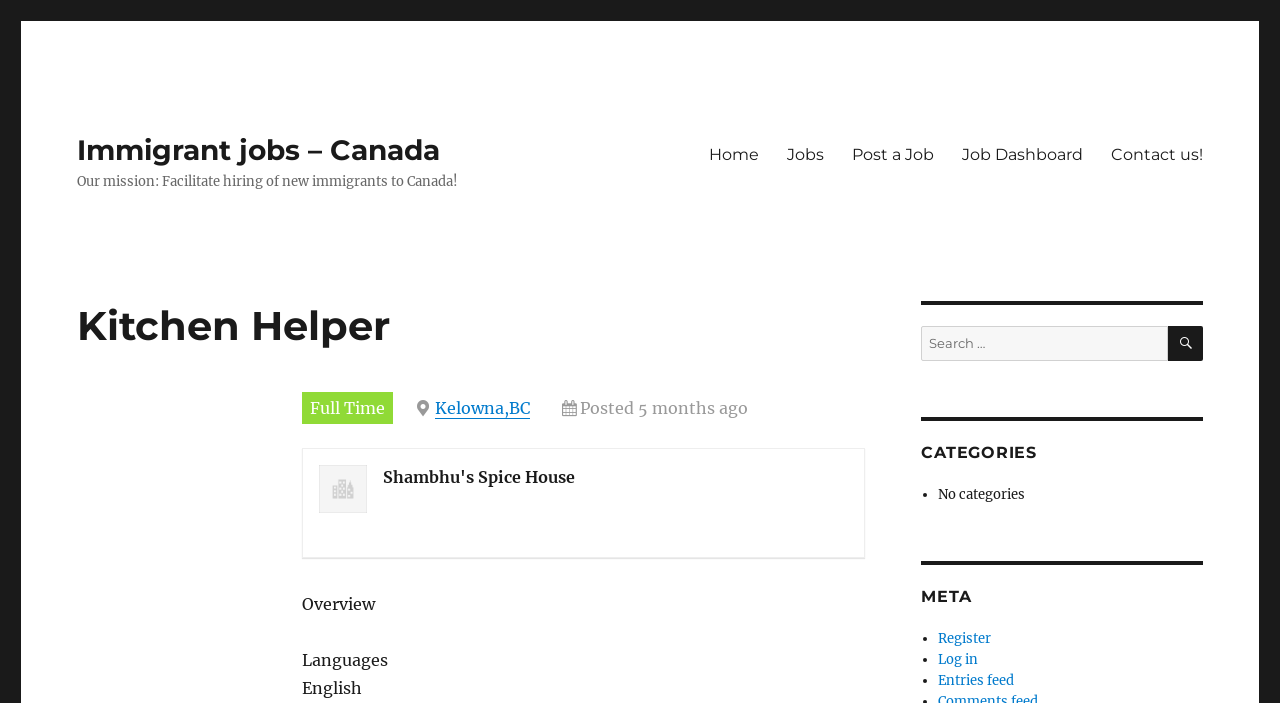Identify the coordinates of the bounding box for the element that must be clicked to accomplish the instruction: "Register on the website".

[0.733, 0.896, 0.774, 0.92]